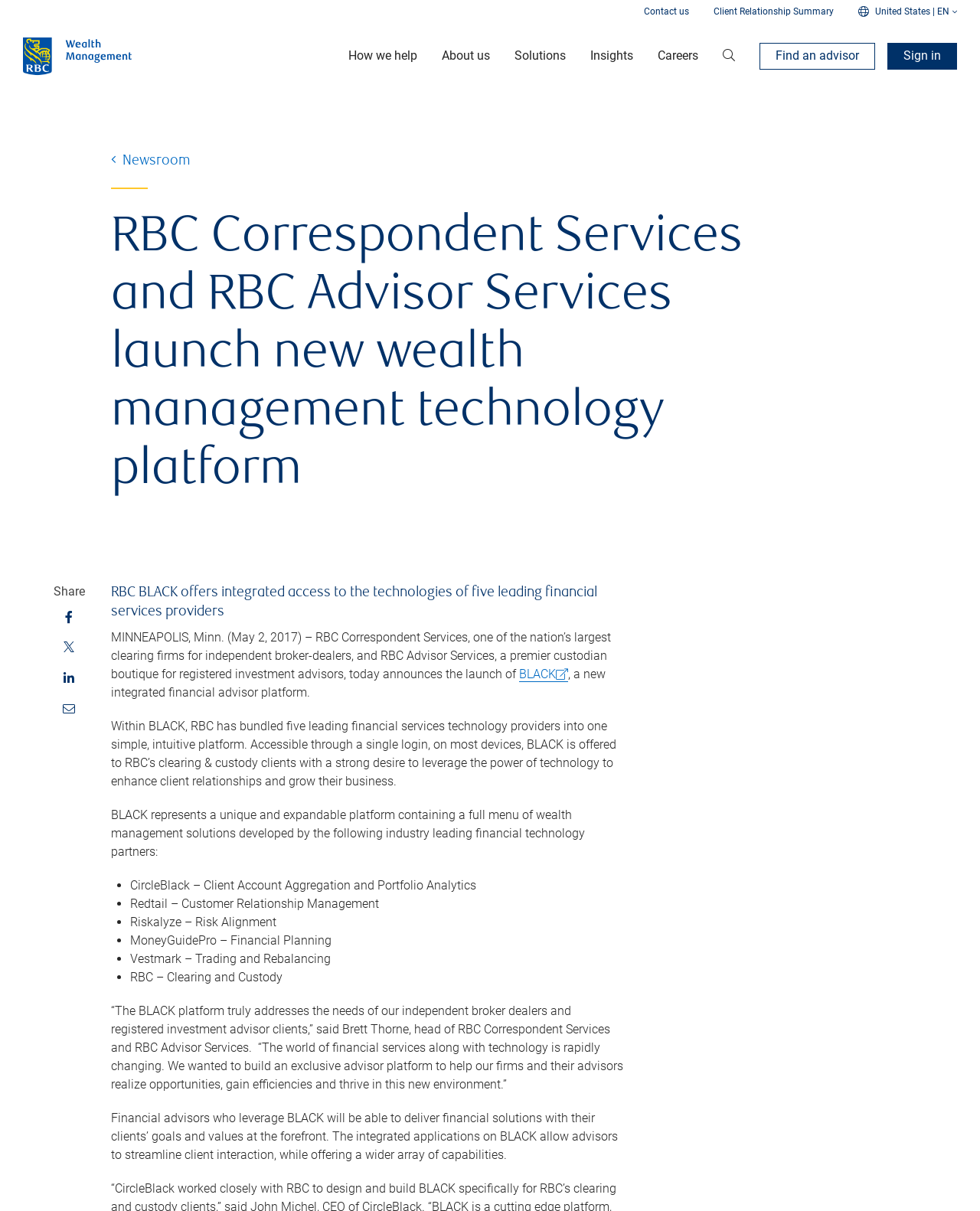Identify the coordinates of the bounding box for the element described below: "Newsroom". Return the coordinates as four float numbers between 0 and 1: [left, top, right, bottom].

[0.09, 0.124, 0.17, 0.141]